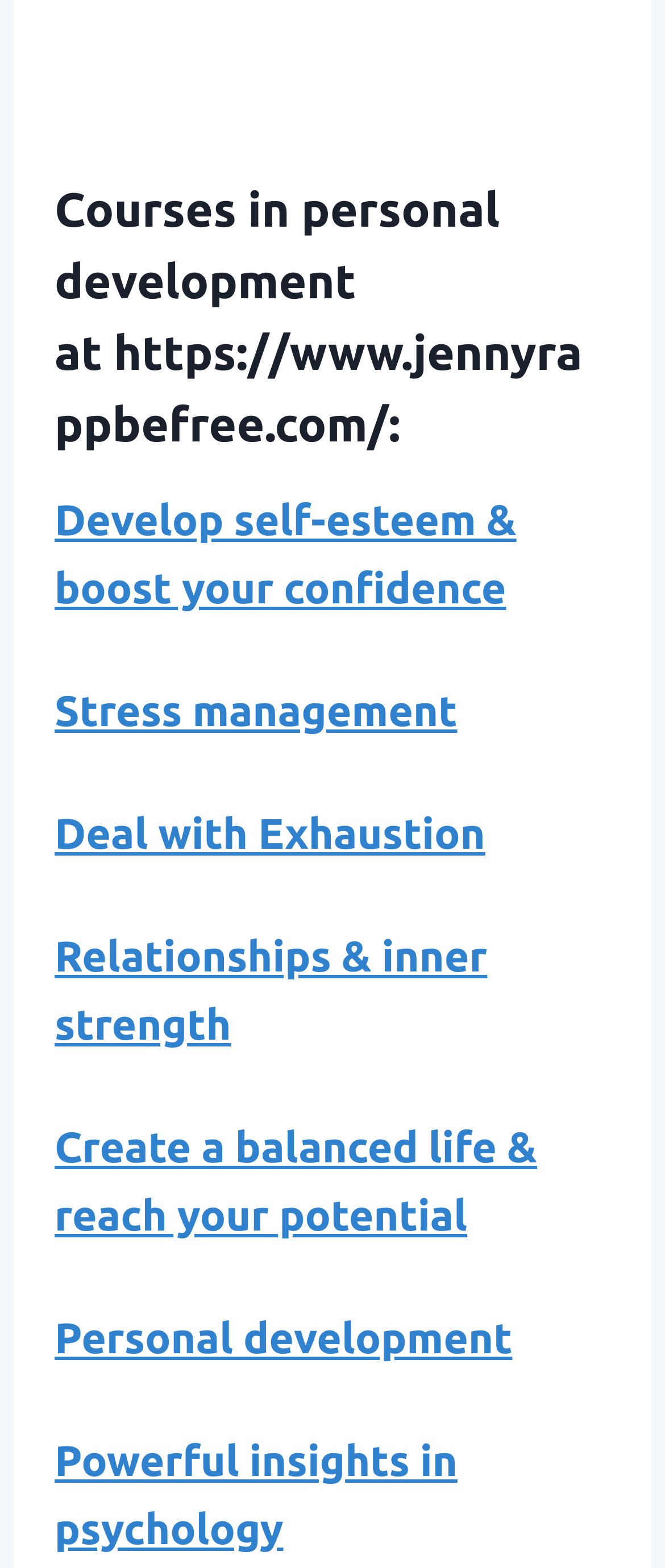Is there a link to an external website on the webpage?
Answer the question with just one word or phrase using the image.

Yes